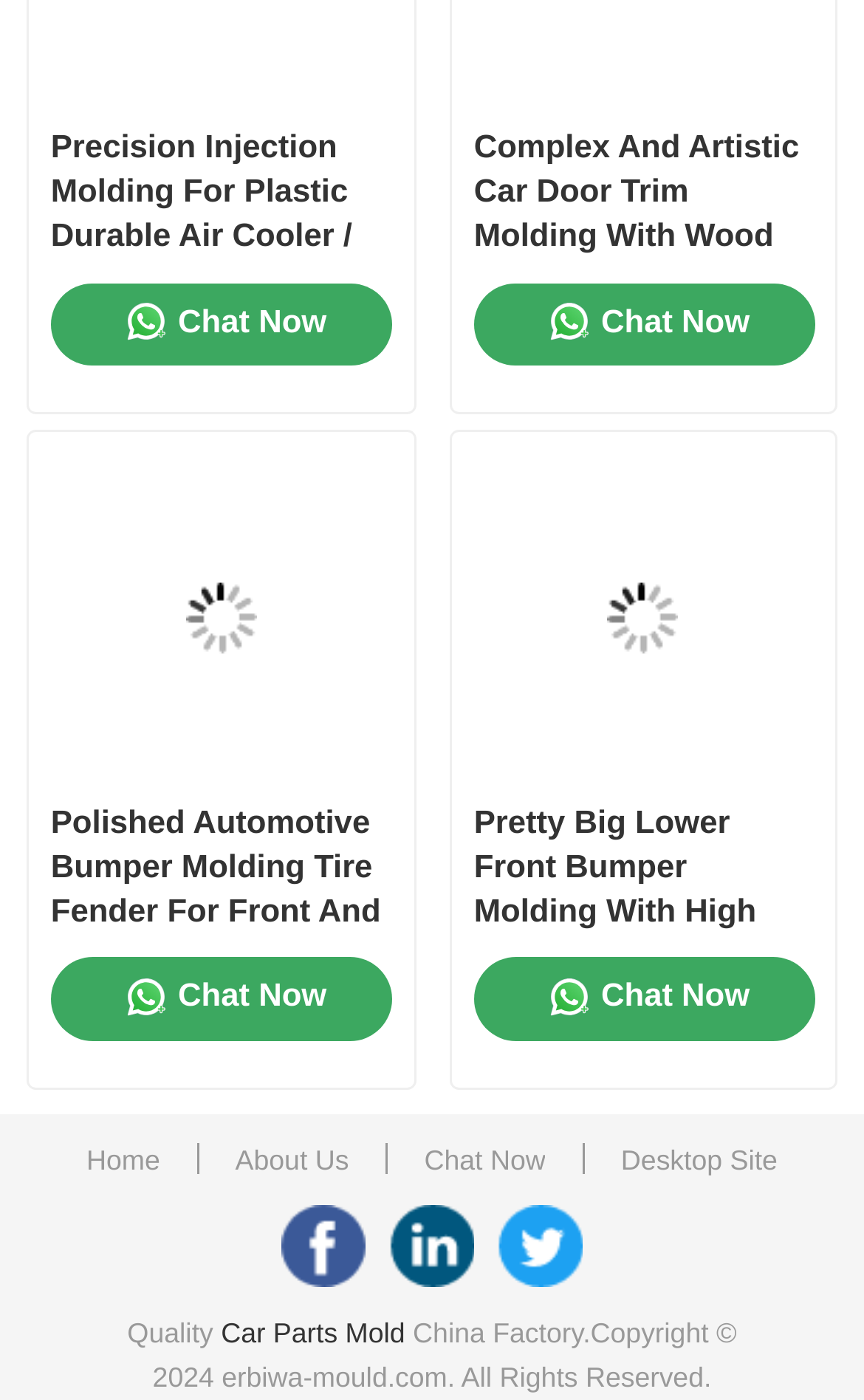Determine the bounding box coordinates of the region that needs to be clicked to achieve the task: "Chat with the company".

[0.059, 0.202, 0.453, 0.261]